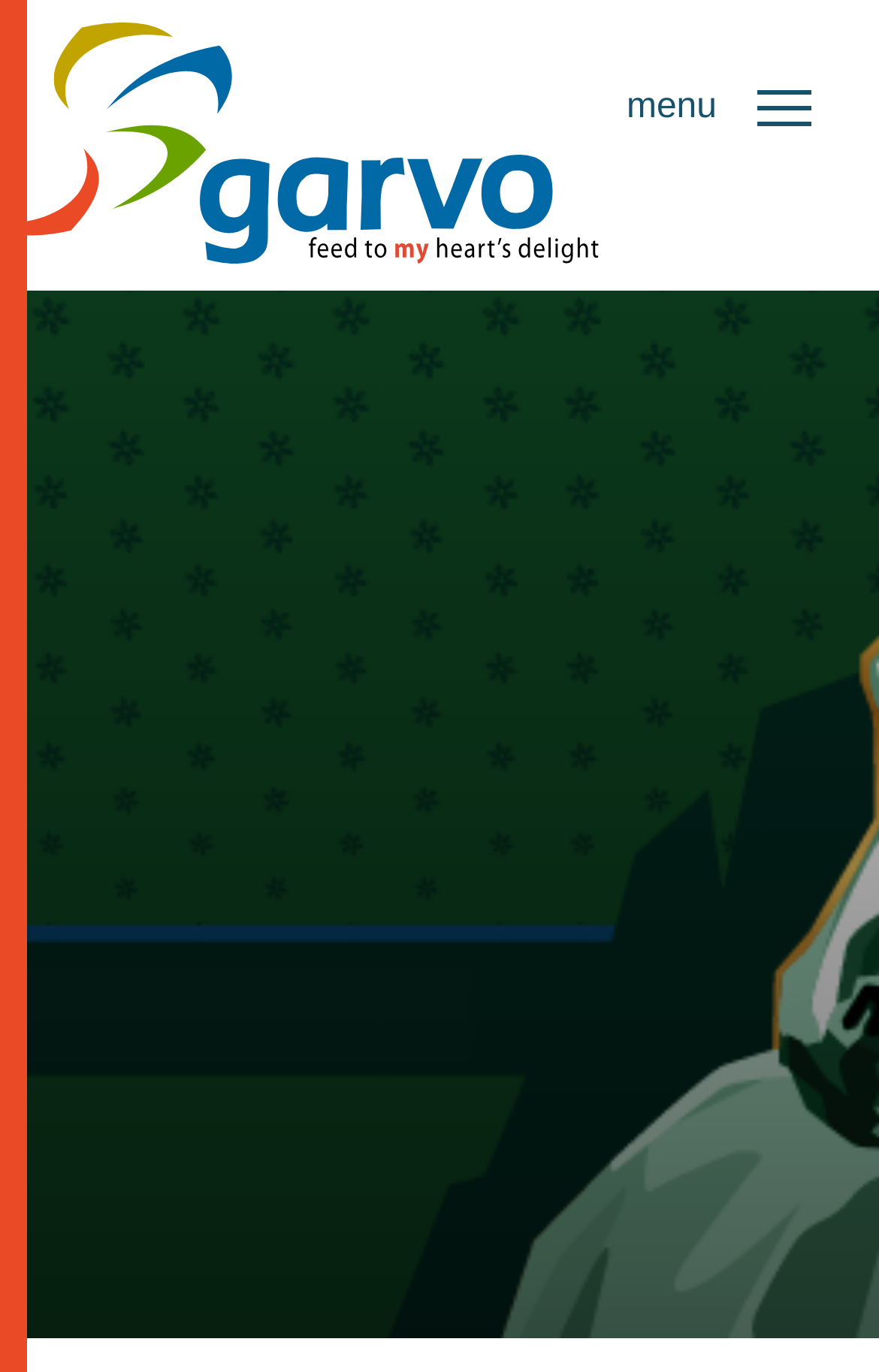What is the language of the current webpage?
By examining the image, provide a one-word or phrase answer.

English